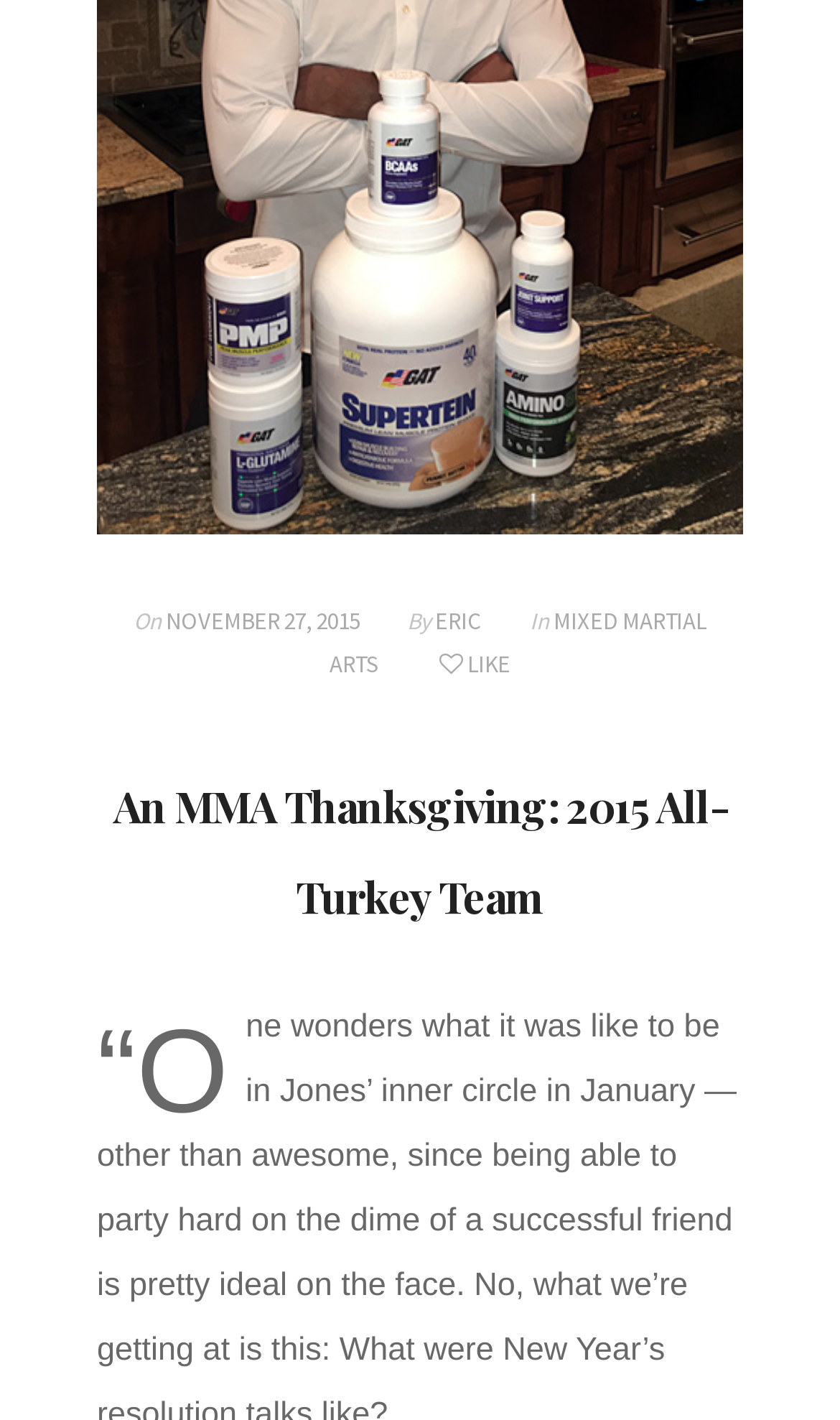From the webpage screenshot, predict the bounding box coordinates (top-left x, top-left y, bottom-right x, bottom-right y) for the UI element described here: Mixed Martial Arts

[0.392, 0.427, 0.841, 0.478]